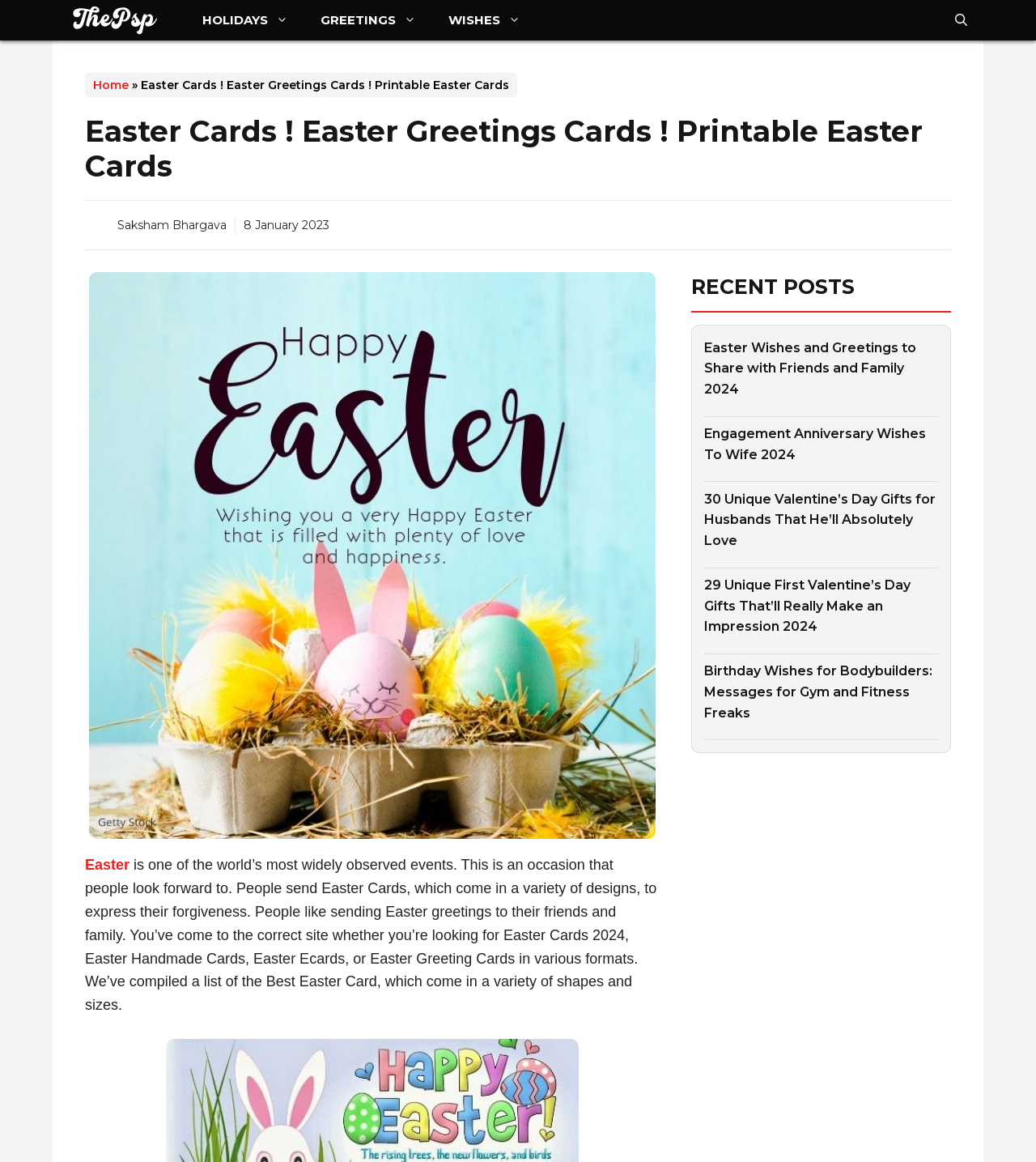Find and indicate the bounding box coordinates of the region you should select to follow the given instruction: "Search using the search bar".

[0.906, 0.0, 0.949, 0.035]